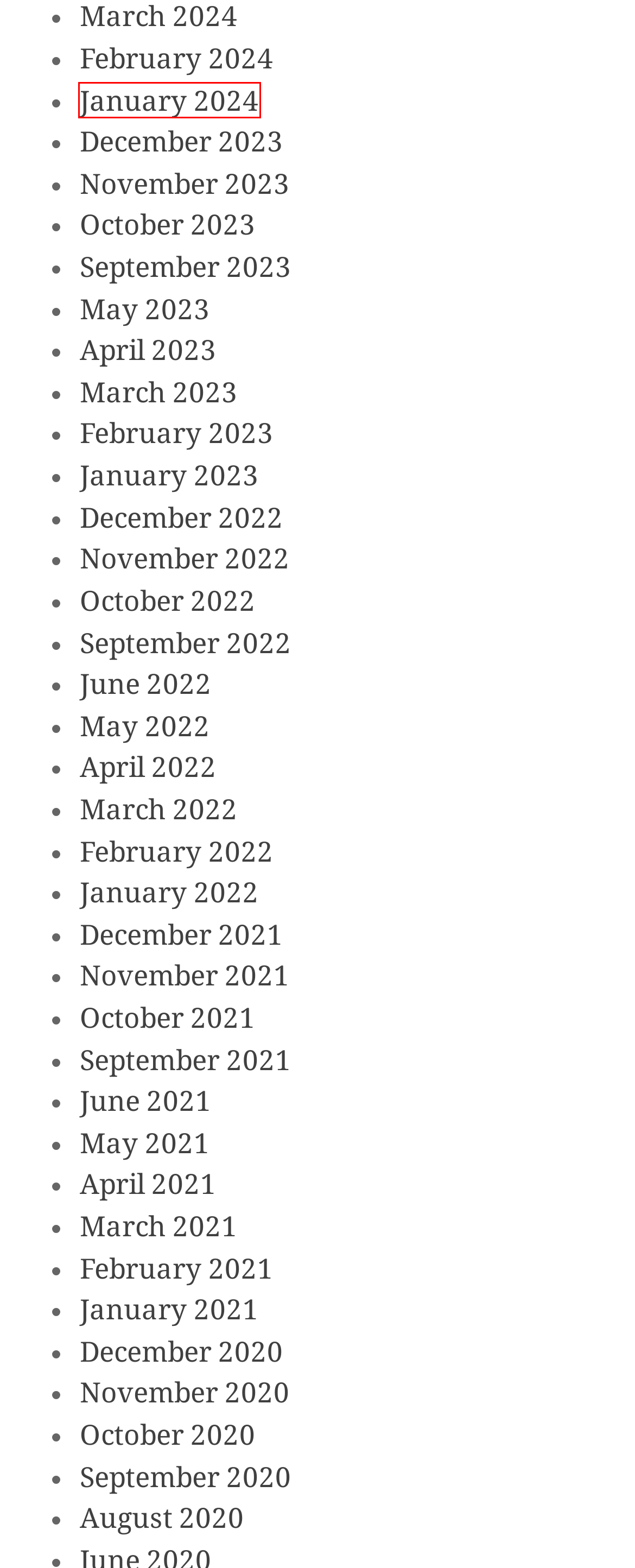Given a screenshot of a webpage with a red rectangle bounding box around a UI element, select the best matching webpage description for the new webpage that appears after clicking the highlighted element. The candidate descriptions are:
A. March2023 – Colorado LegiSource
B. February2023 – Colorado LegiSource
C. January2023 – Colorado LegiSource
D. December2022 – Colorado LegiSource
E. October2023 – Colorado LegiSource
F. October2022 – Colorado LegiSource
G. January2024 – Colorado LegiSource
H. November2023 – Colorado LegiSource

G